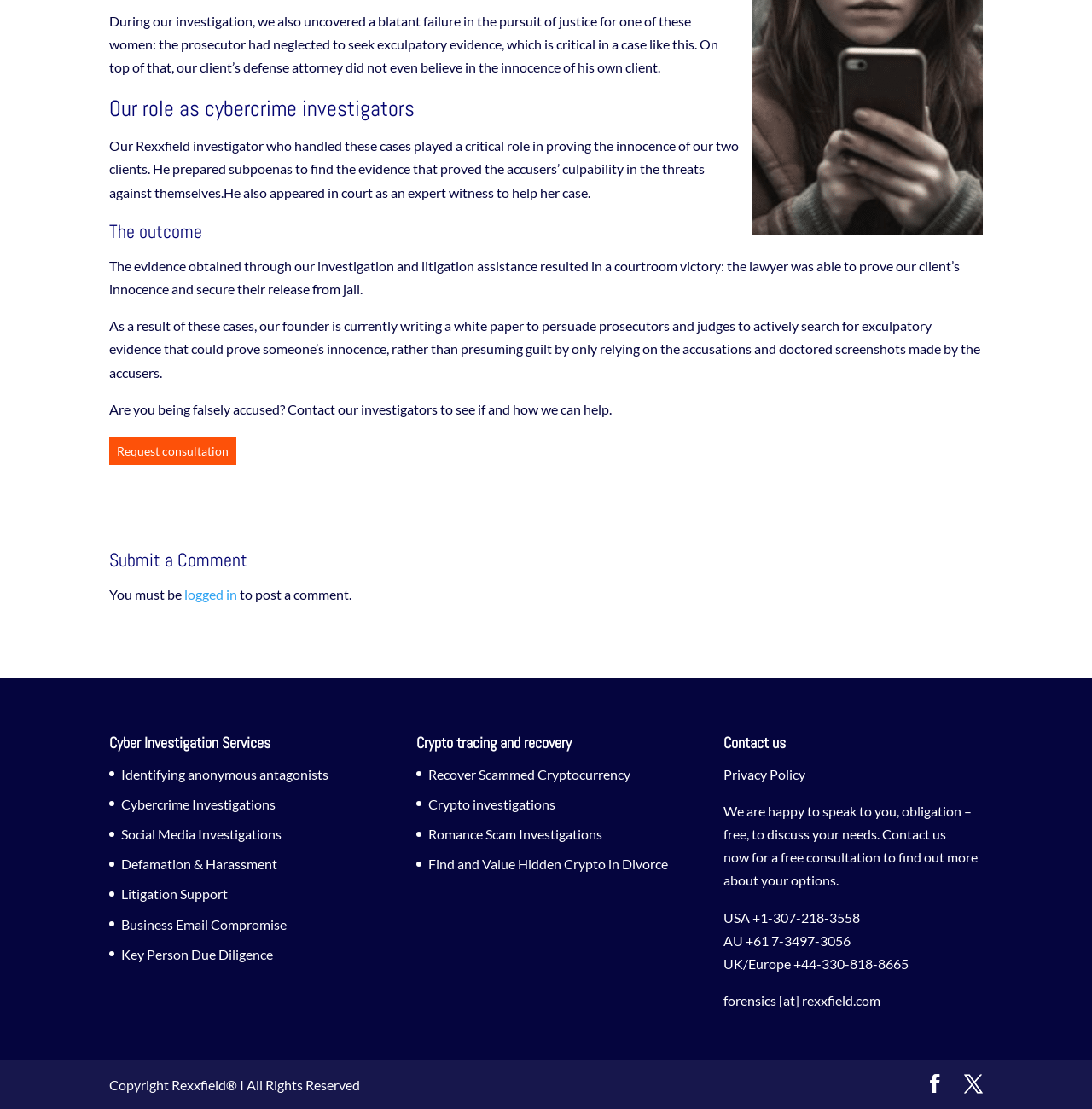Determine the bounding box coordinates for the UI element matching this description: "Facebook".

[0.848, 0.967, 0.865, 0.988]